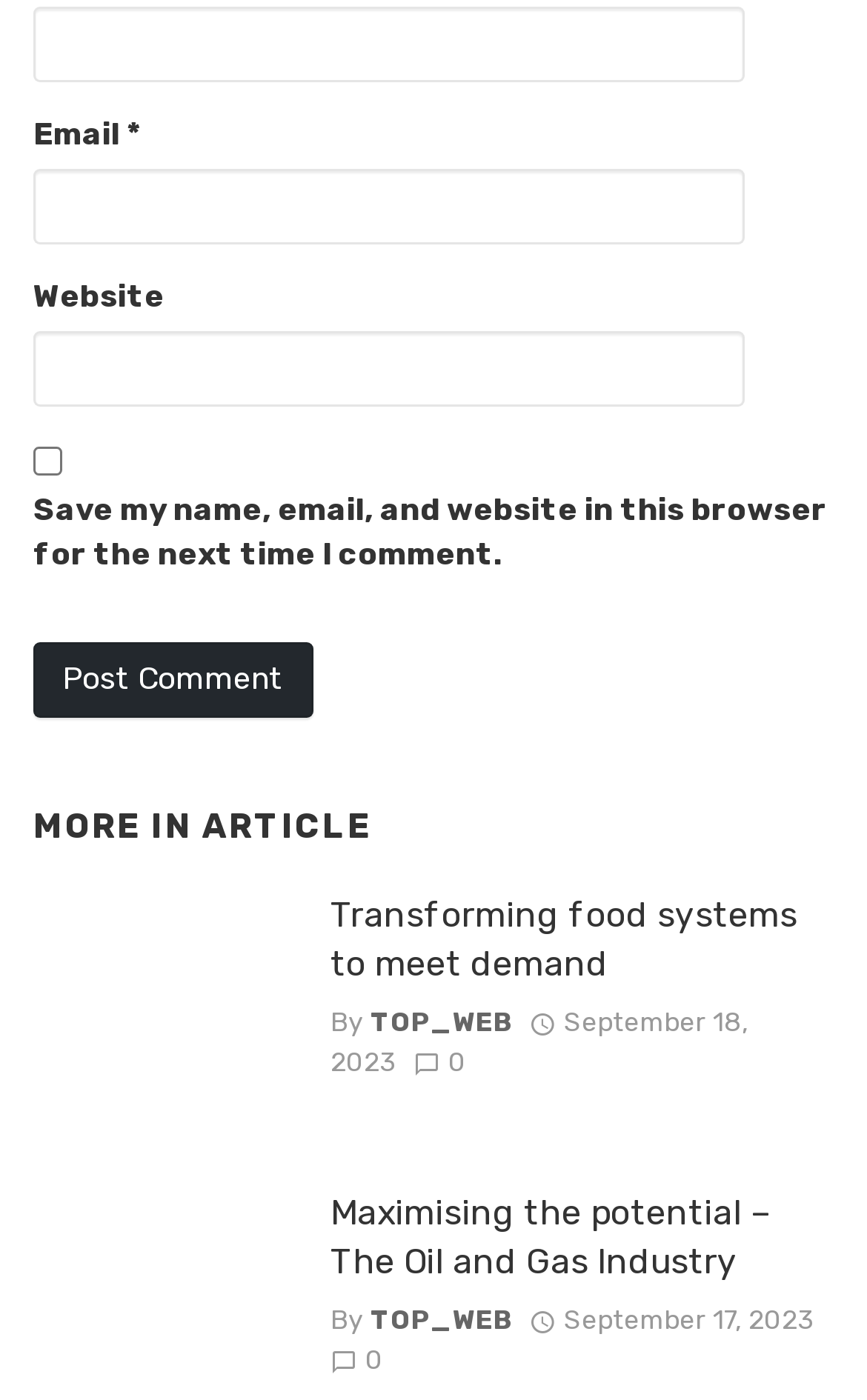What is the purpose of the checkbox?
Using the information from the image, provide a comprehensive answer to the question.

The checkbox is labeled 'Save my name, email, and website in this browser for the next time I comment.' which suggests that its purpose is to save the user's comment information for future use.